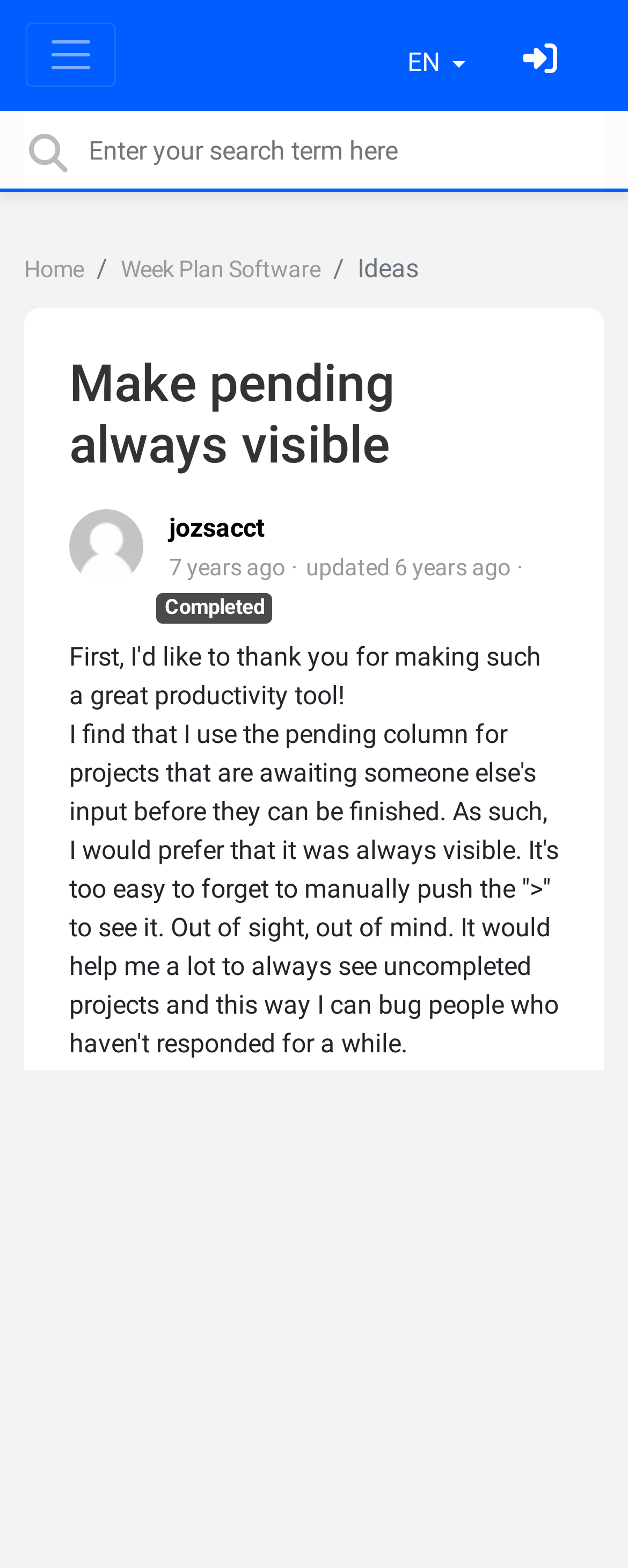Kindly determine the bounding box coordinates of the area that needs to be clicked to fulfill this instruction: "Toggle navigation".

[0.041, 0.014, 0.185, 0.055]